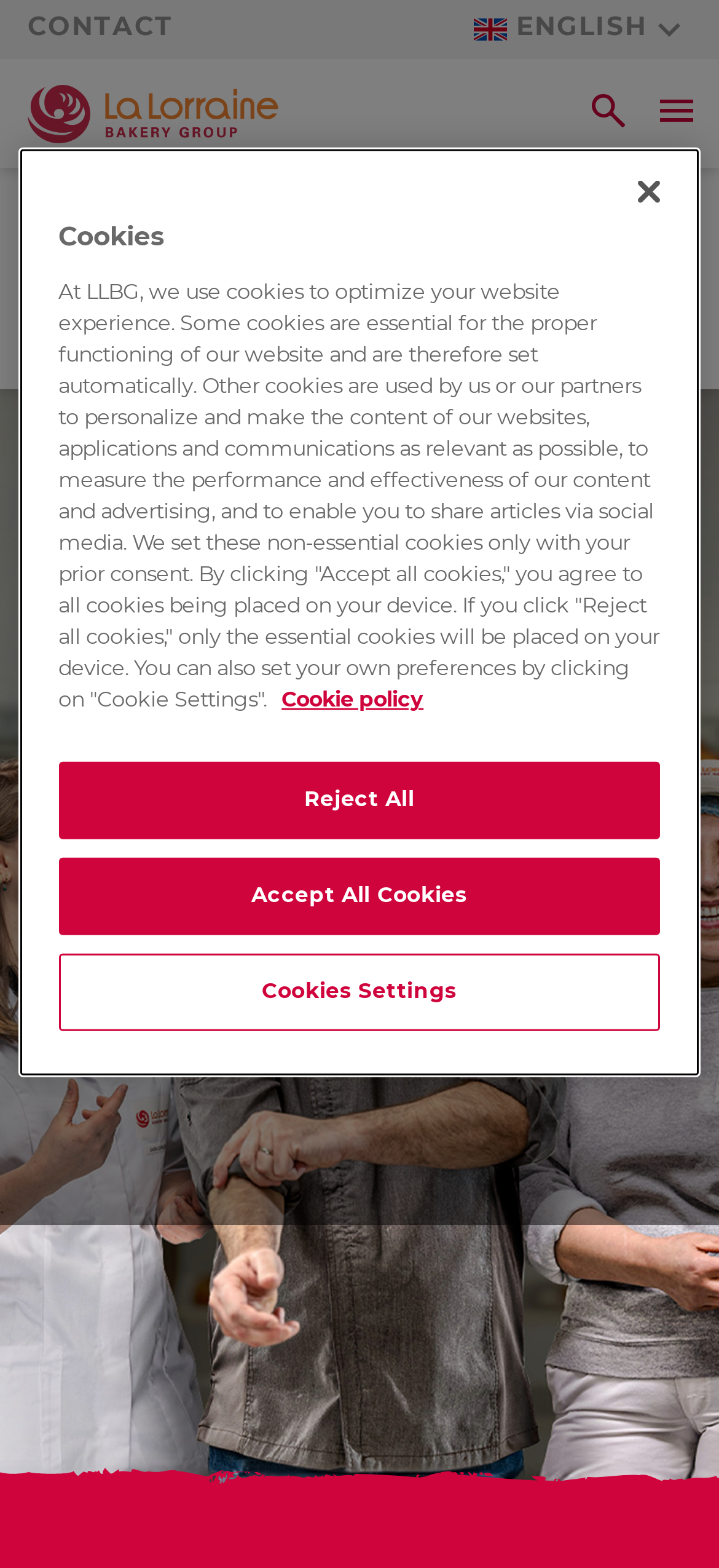Calculate the bounding box coordinates of the UI element given the description: "Sapphires".

None